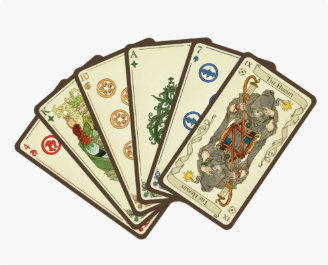Elaborate on the contents of the image in a comprehensive manner.

The image showcases a collection of beautifully illustrated playing cards from the "Loka Card Game" by River Horse. These cards feature intricate designs that highlight both artistic flair and thematic elements associated with the game's narrative. Prominently displayed are the Ace, 10, and other numbered cards, each adorned with unique artwork that reflects the game's enchanting aesthetics. The cards are laid out in a fan-like arrangement, allowing for a clear view of their distinct illustrations and vibrant colors, contributing to the overall allure of the card game, which draws inspiration from classic tarot design elements.